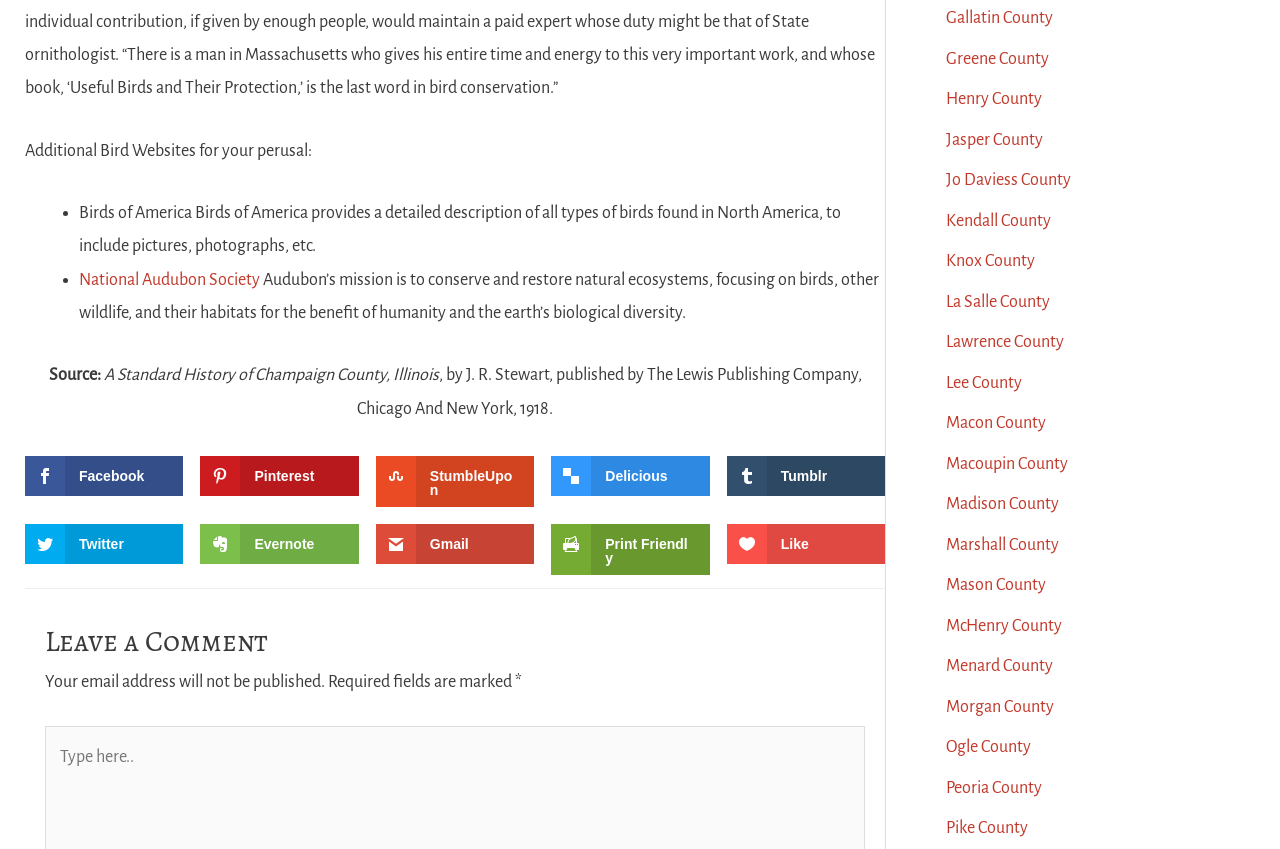Show me the bounding box coordinates of the clickable region to achieve the task as per the instruction: "Share on Twitter".

[0.02, 0.618, 0.143, 0.665]